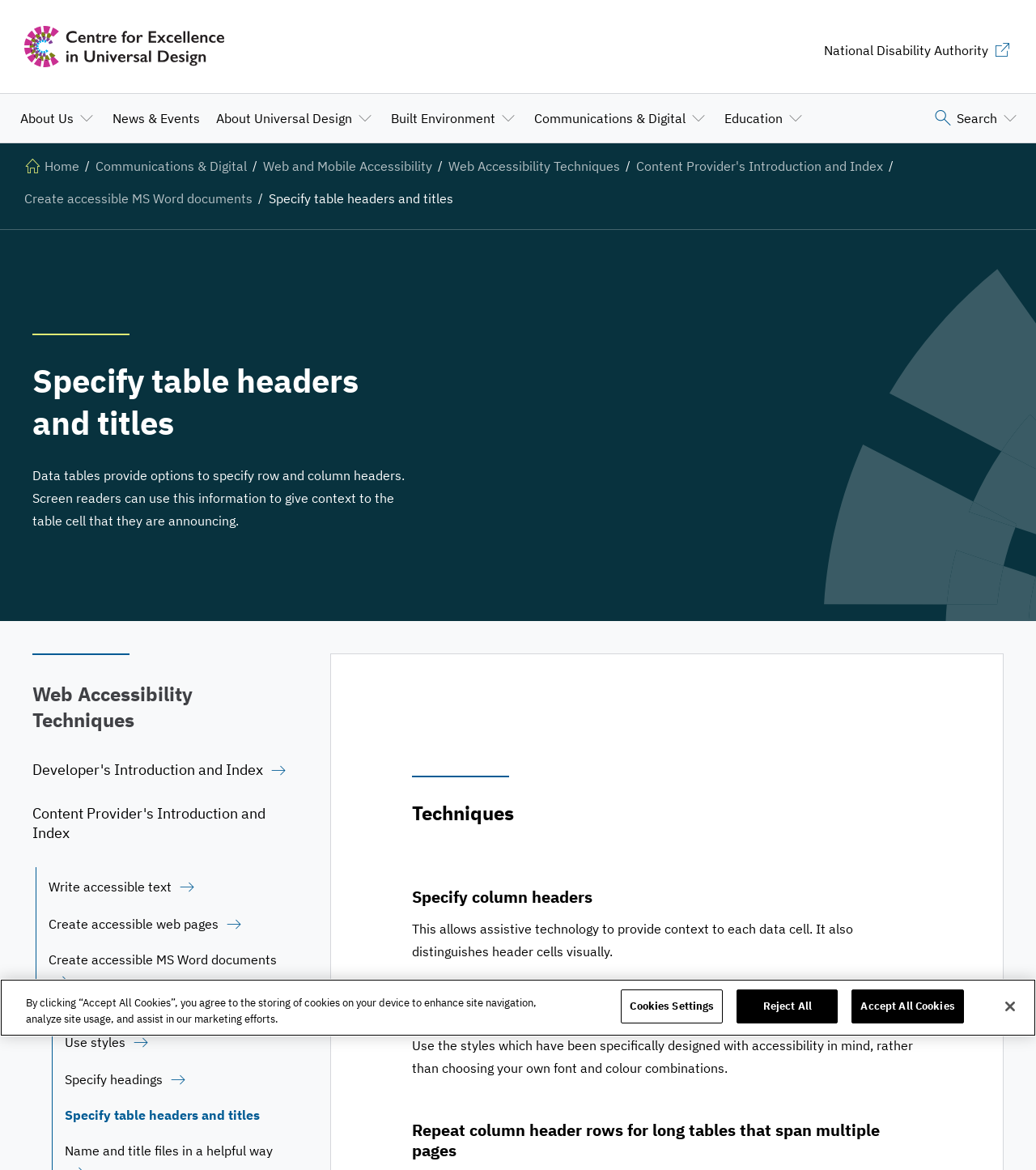Extract the heading text from the webpage.

Specify table headers and titles